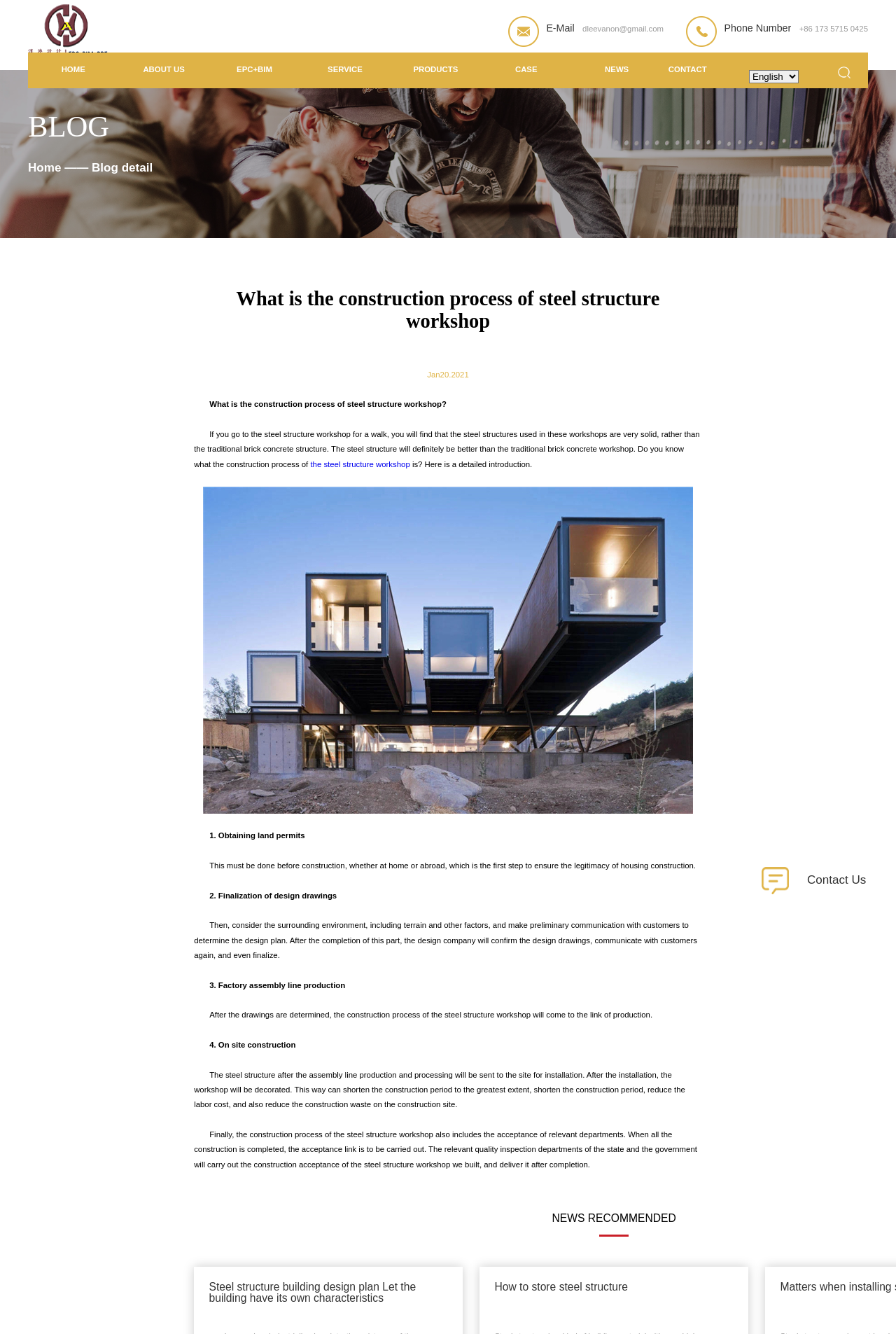Identify the bounding box coordinates for the region of the element that should be clicked to carry out the instruction: "Click the 'HOME' link". The bounding box coordinates should be four float numbers between 0 and 1, i.e., [left, top, right, bottom].

[0.068, 0.039, 0.095, 0.065]